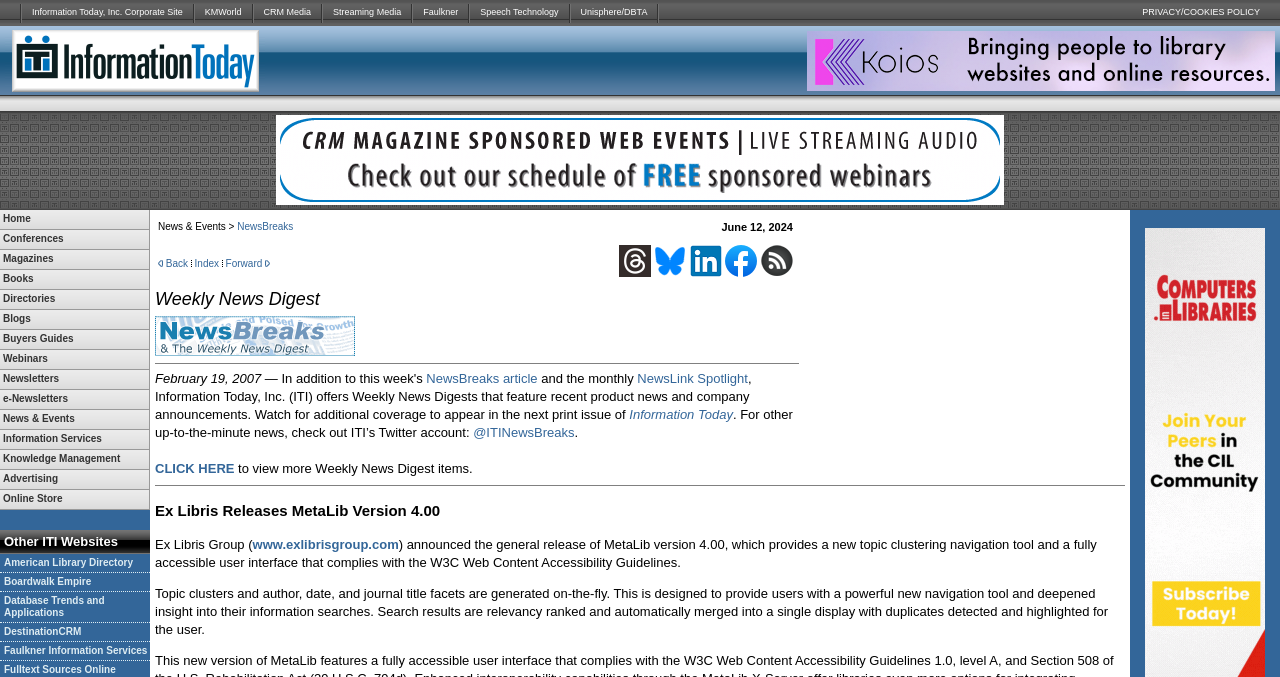Find the bounding box coordinates for the UI element that matches this description: "Directories".

[0.0, 0.428, 0.116, 0.456]